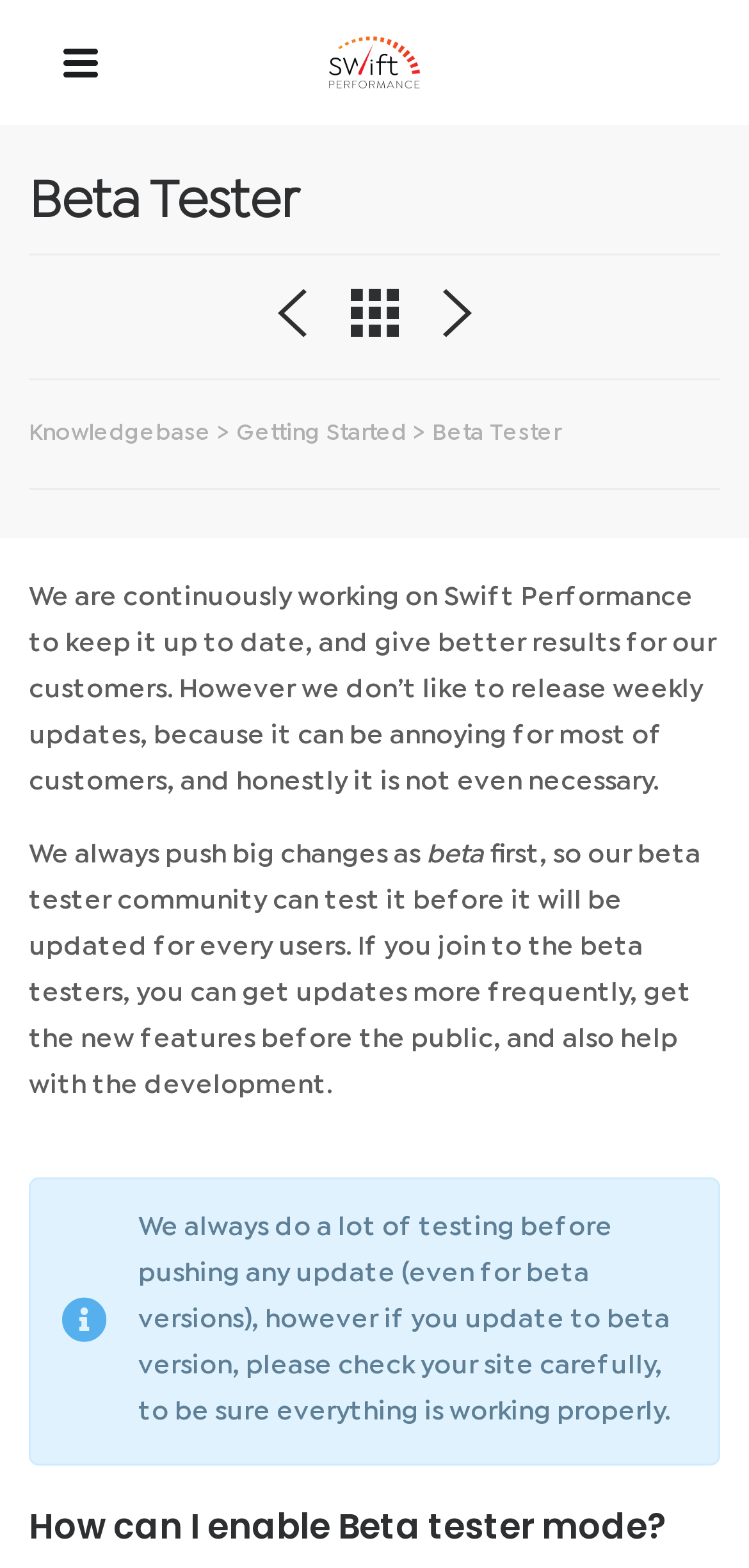How many links are there in the top section of the webpage?
Answer the question based on the image using a single word or a brief phrase.

Three